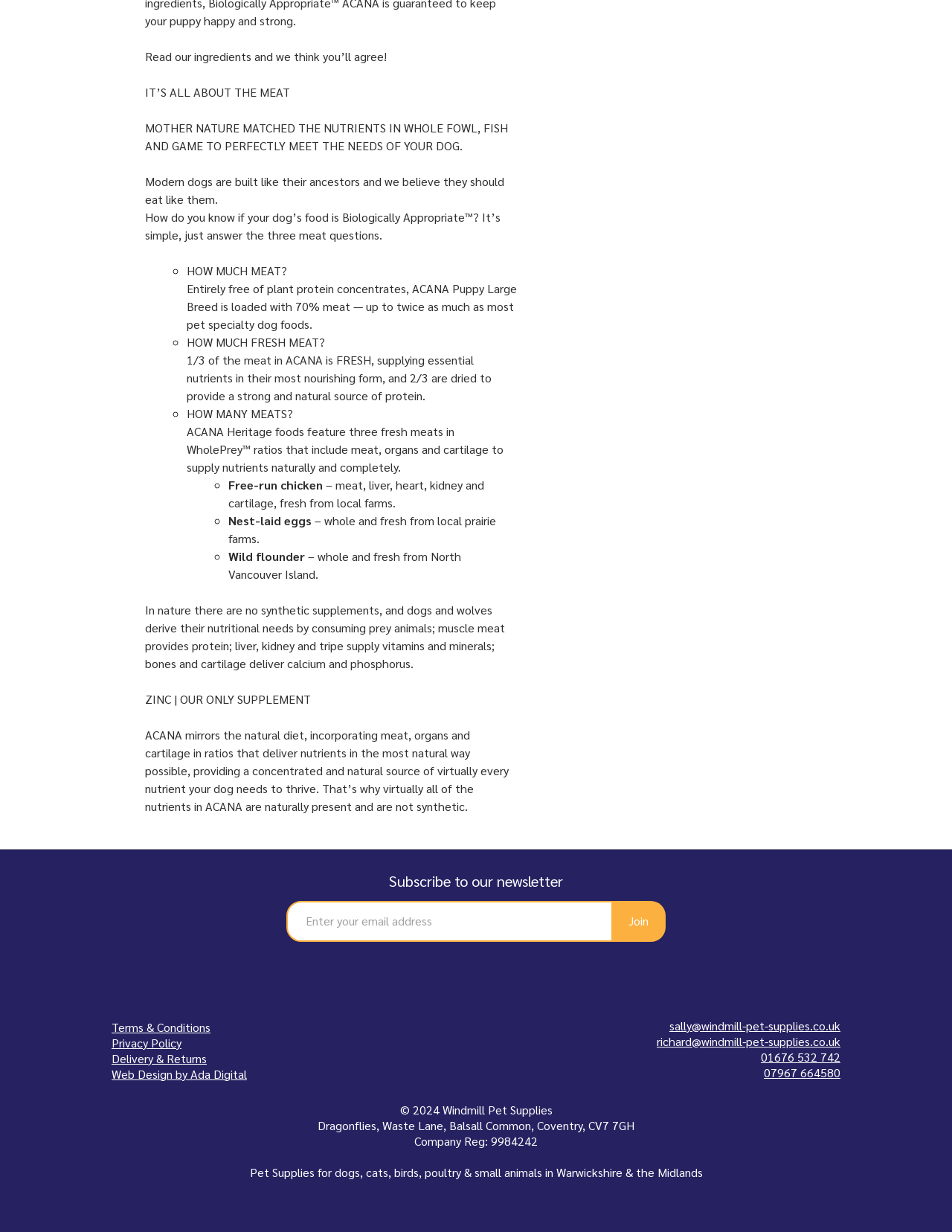What type of meats are used in ACANA Heritage foods?
Analyze the image and deliver a detailed answer to the question.

According to the webpage, 'ACANA Heritage foods feature three fresh meats in WholePrey ratios that include meat, organs and cartilage to supply nutrients naturally and completely.' The three fresh meats mentioned are free-run chicken, nest-laid eggs, and wild flounder.